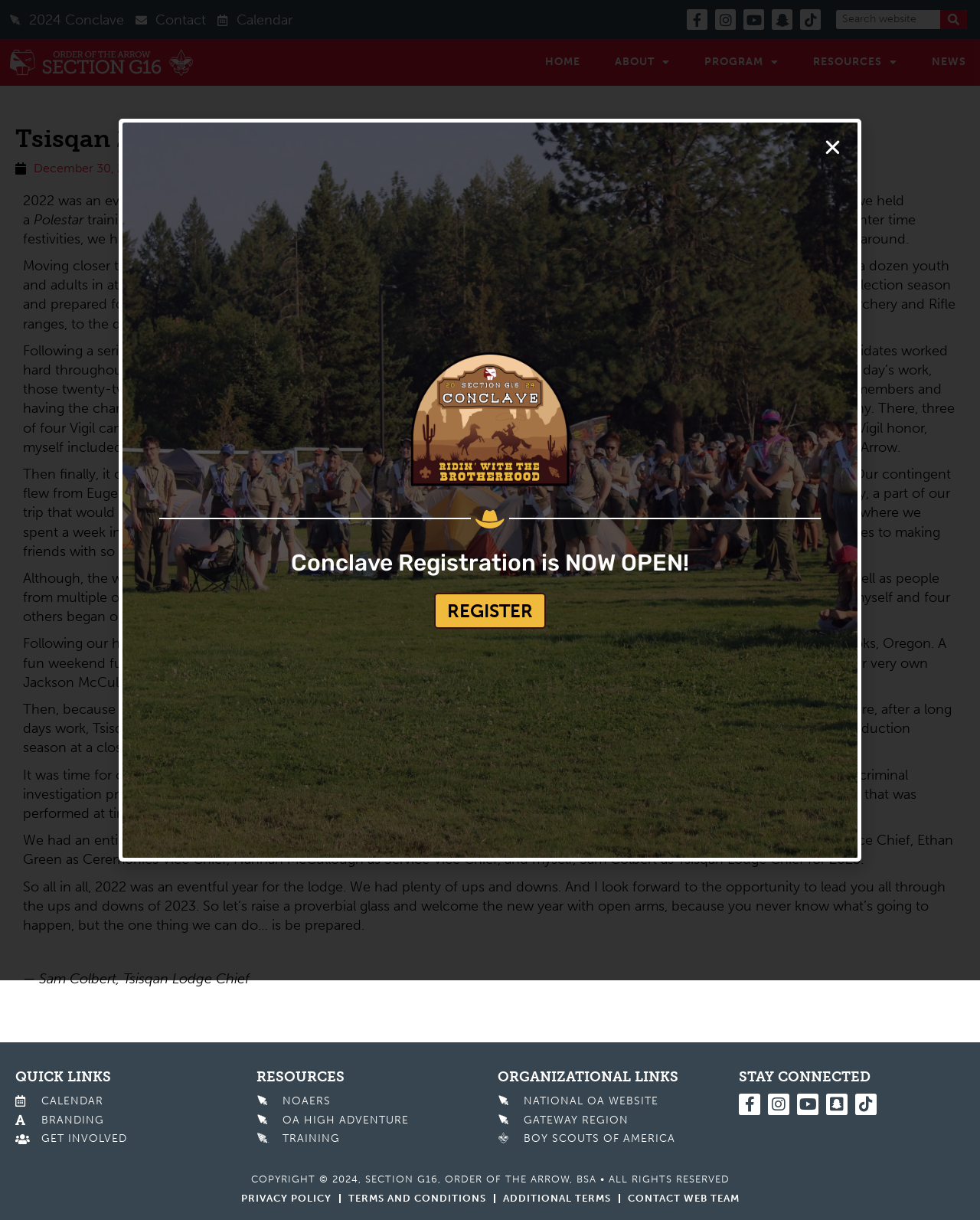Determine the bounding box coordinates of the clickable region to follow the instruction: "Click on the 'REGISTER' button".

[0.443, 0.486, 0.557, 0.516]